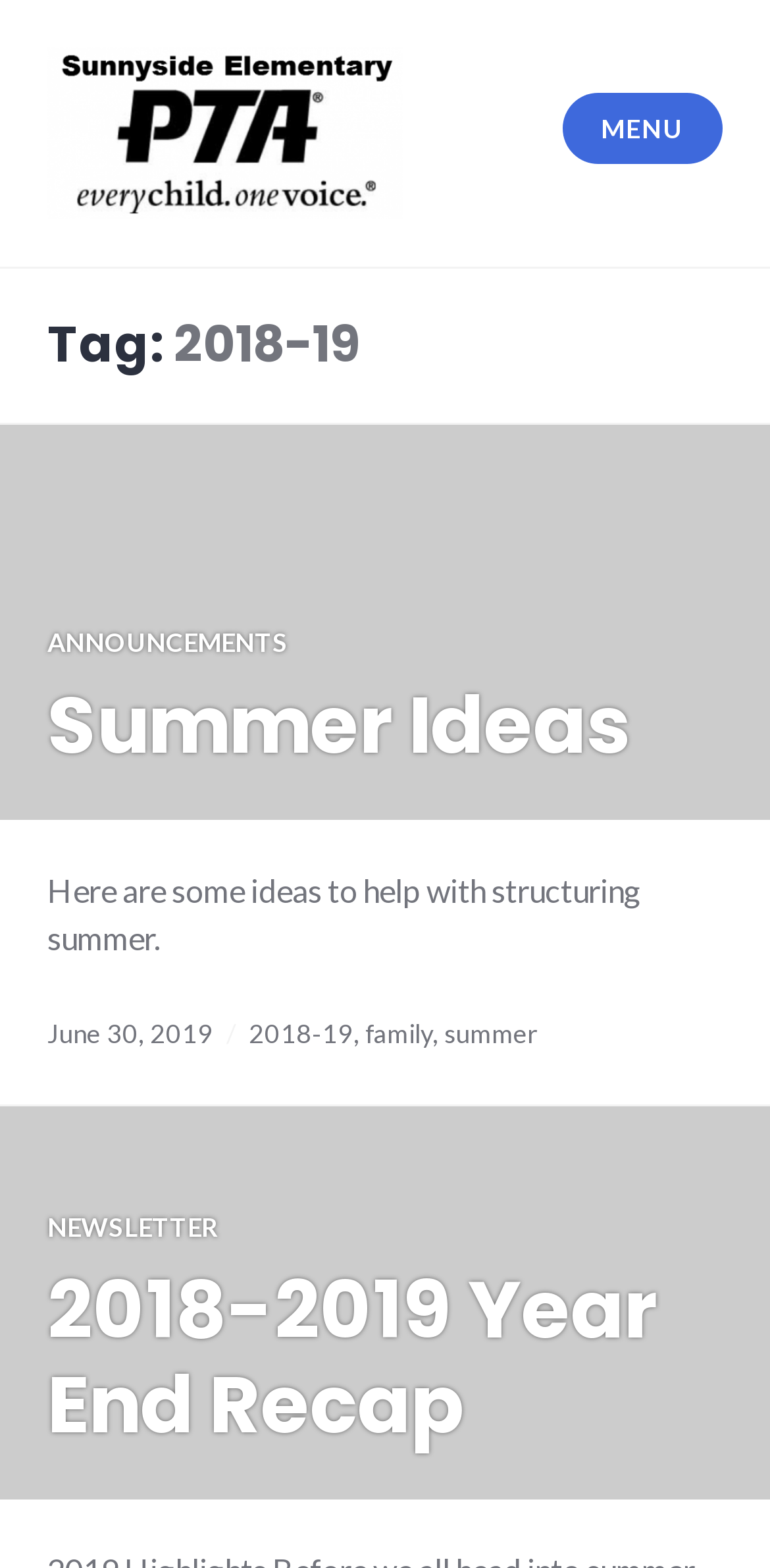Locate the bounding box coordinates of the element to click to perform the following action: 'check the NEWSLETTER link'. The coordinates should be given as four float values between 0 and 1, in the form of [left, top, right, bottom].

[0.062, 0.772, 0.285, 0.792]